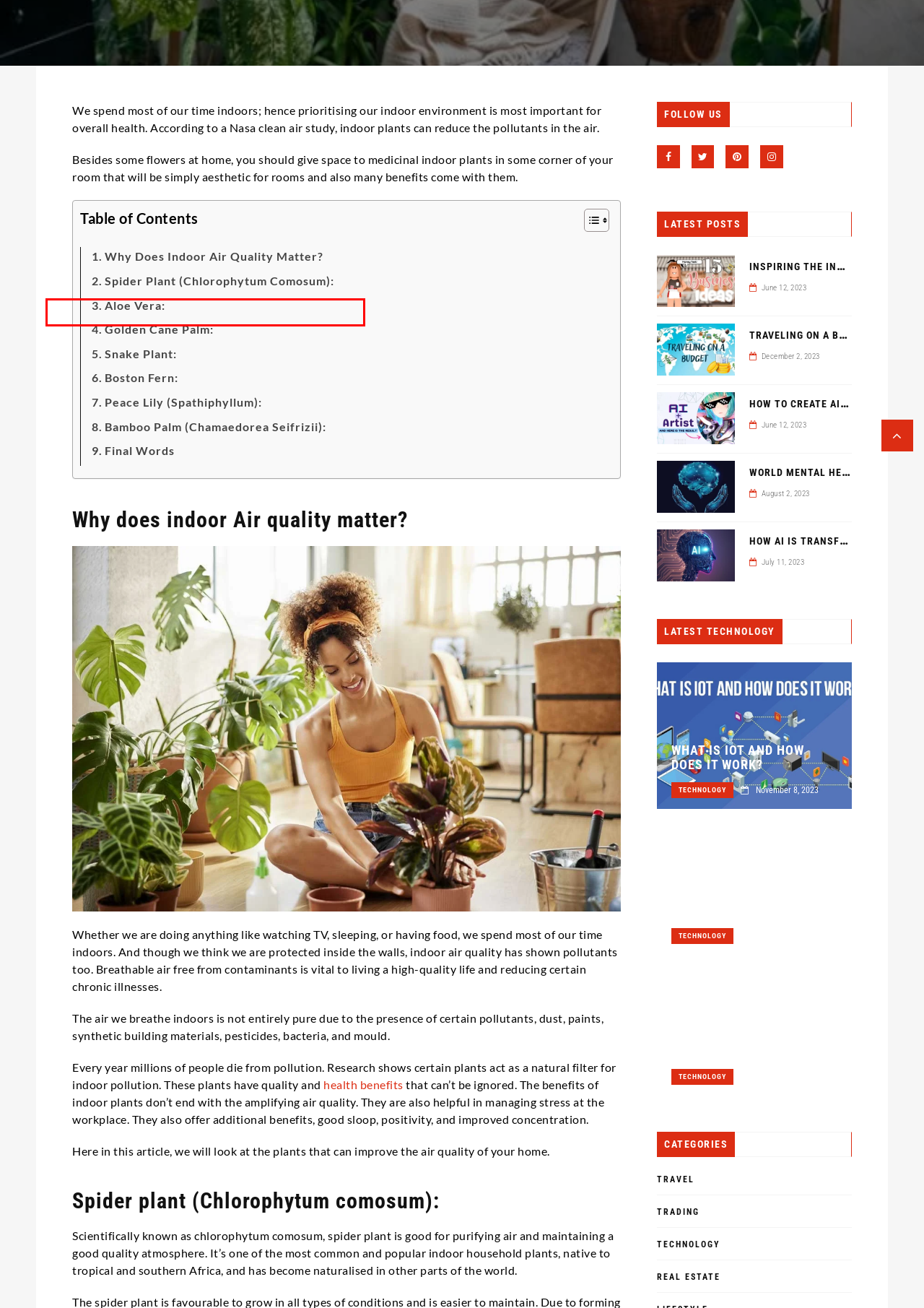You are provided with a screenshot of a webpage that includes a red rectangle bounding box. Please choose the most appropriate webpage description that matches the new webpage after clicking the element within the red bounding box. Here are the candidates:
A. What is Blockchain?
B. Ultimate Guide to Buying Your First Home
C. The London book fair 2023
D. Free accounting software for small business - monoscoop.com
E. What are the warning Signs You Need A Rest Day? - monoscoop.com
F. Free AI Tools You Should Check Out! - monoscoop.com
G. The Science of Wellness:-Holistic Approaches For Well-Being
H. How to Build a Great Startup Idea

A